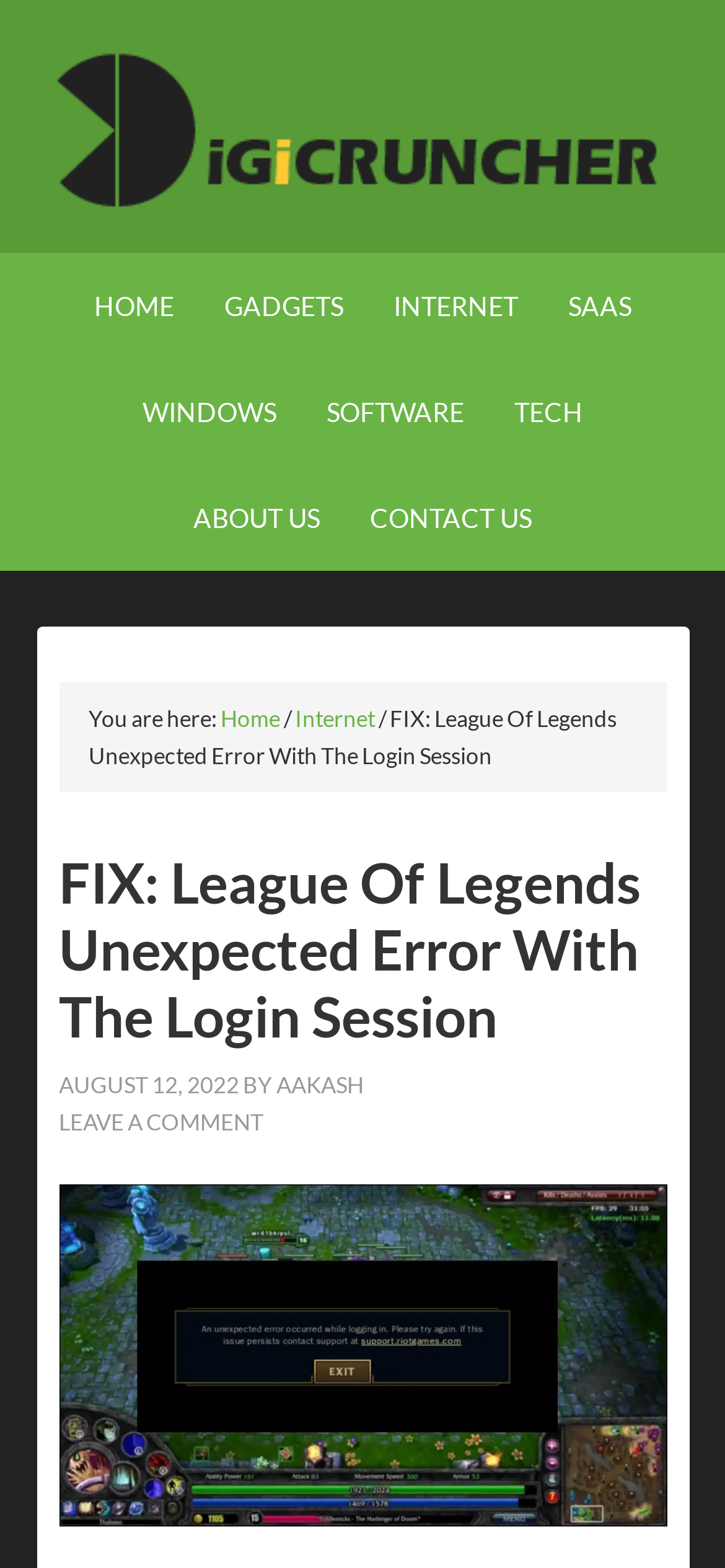Please indicate the bounding box coordinates for the clickable area to complete the following task: "read about gadgets". The coordinates should be specified as four float numbers between 0 and 1, i.e., [left, top, right, bottom].

[0.278, 0.161, 0.504, 0.229]